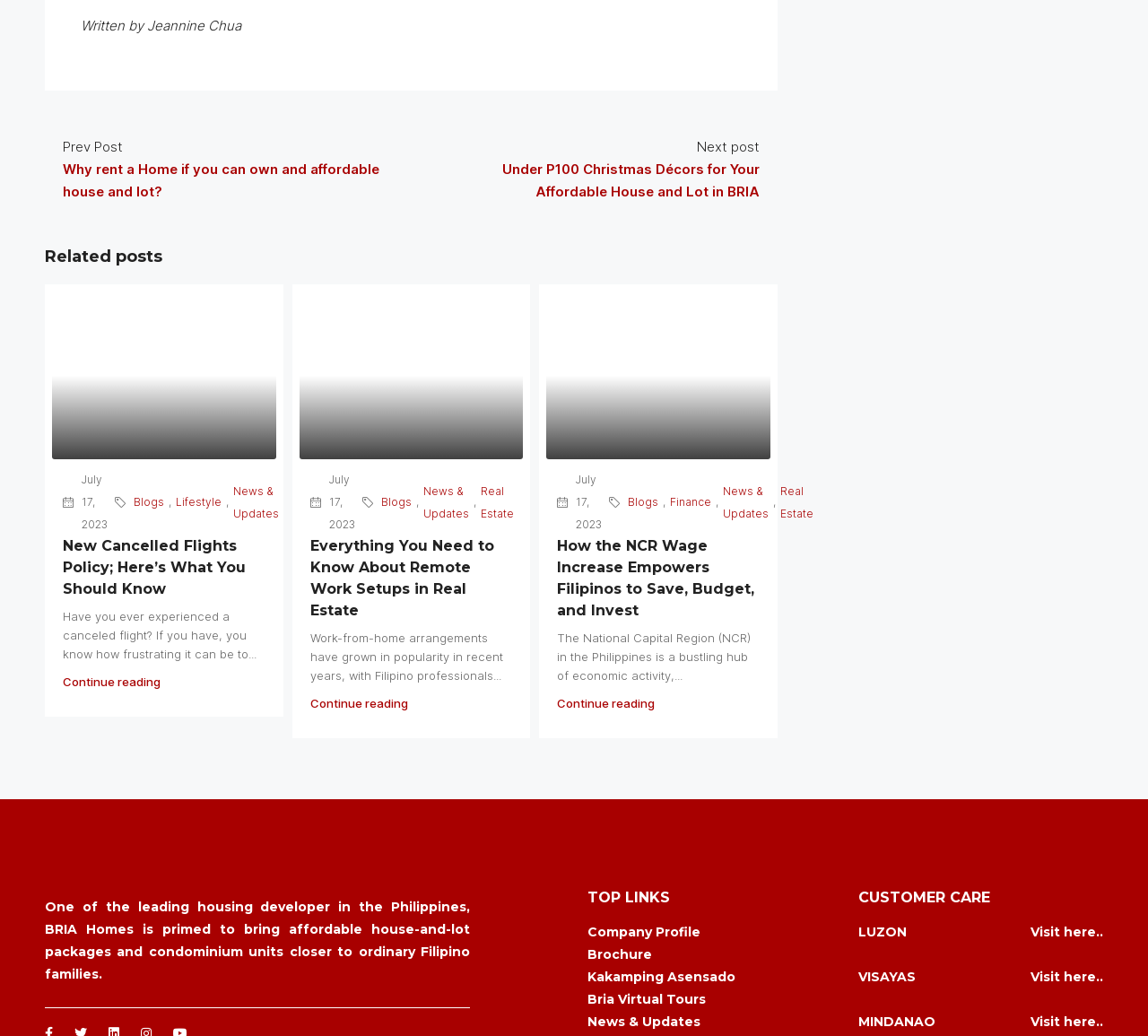Using the description "Real Estate", locate and provide the bounding box of the UI element.

[0.68, 0.463, 0.709, 0.506]